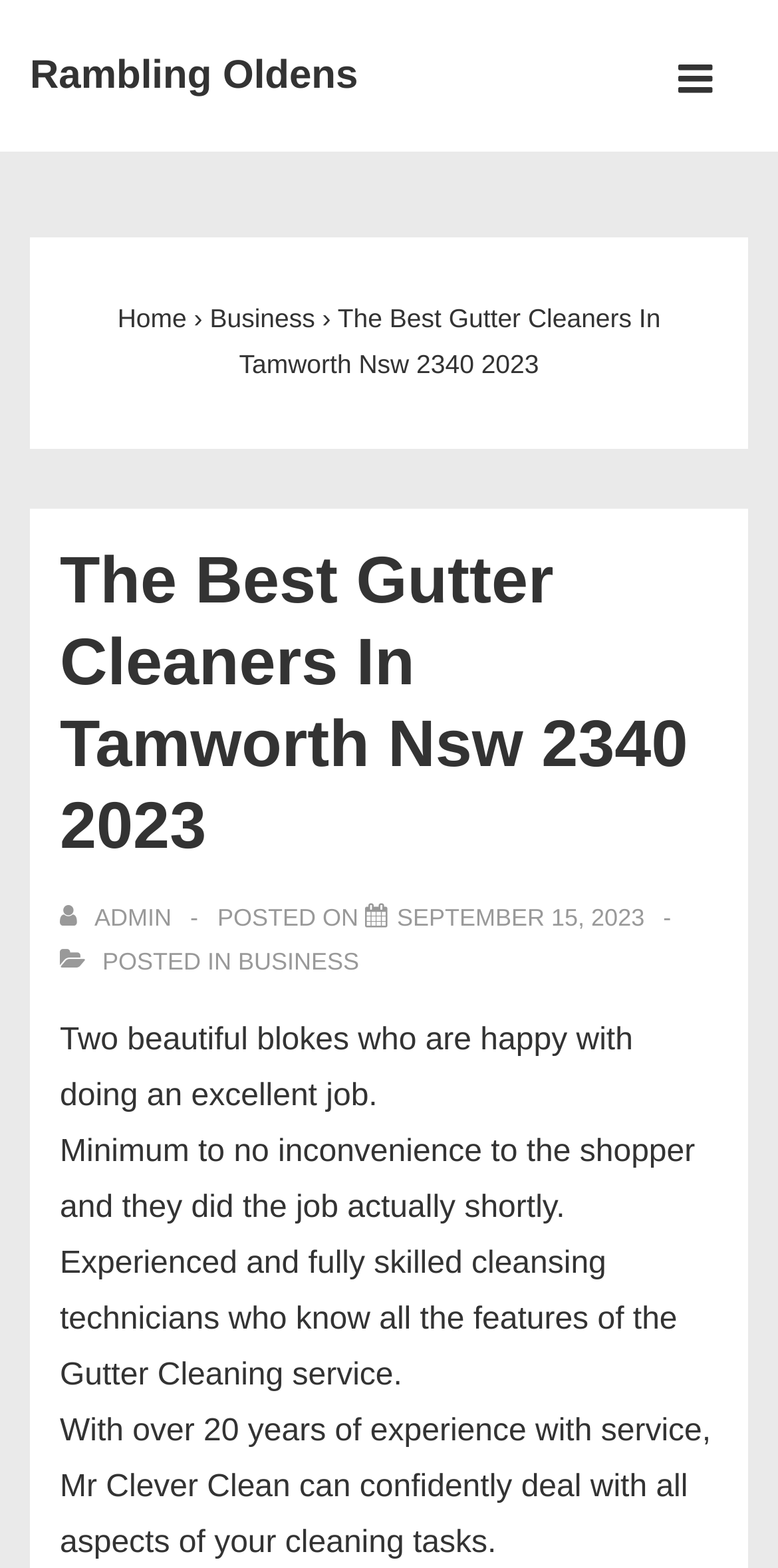When was the post published? Look at the image and give a one-word or short phrase answer.

September 15, 2023